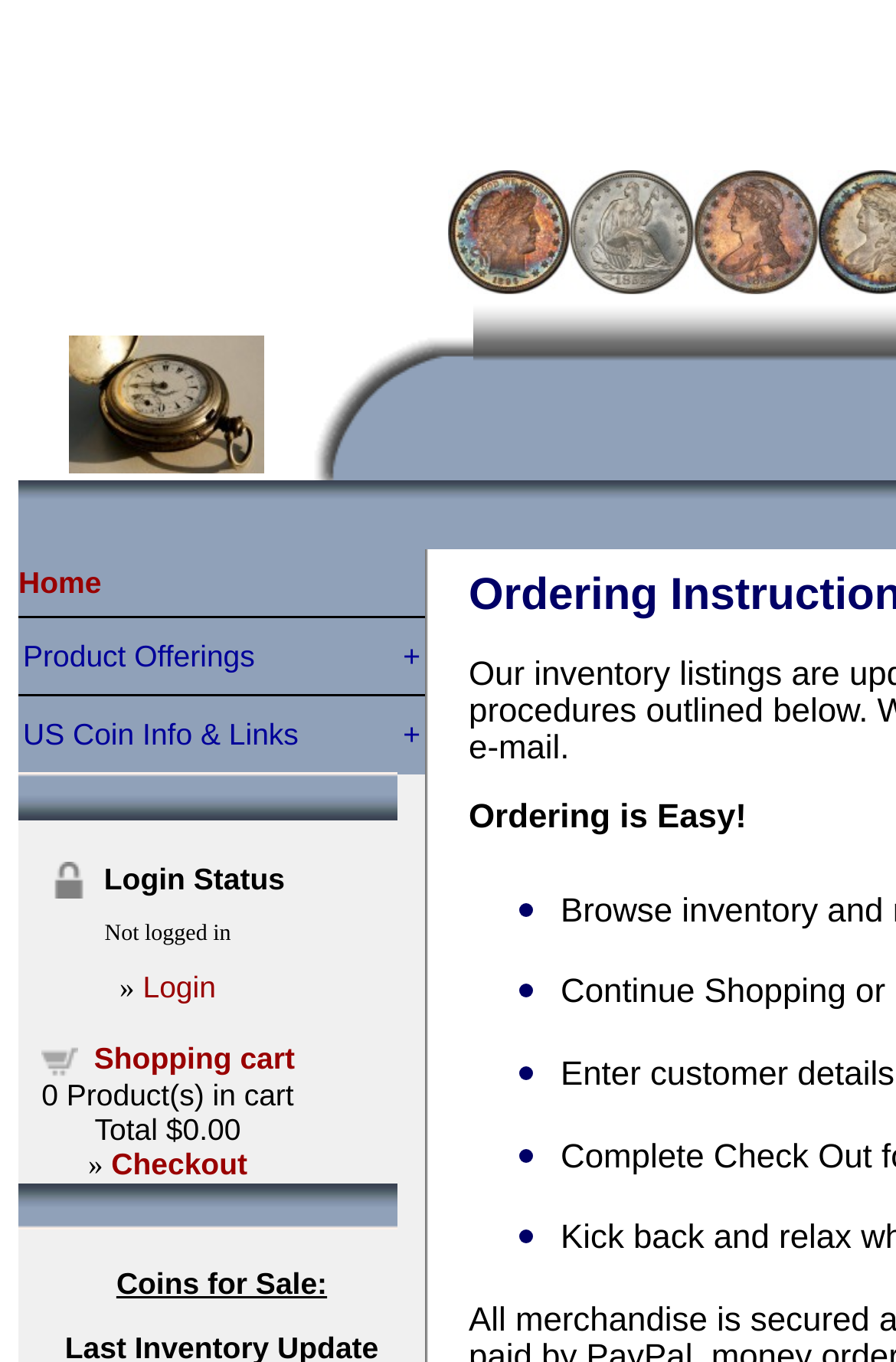Using the details from the image, please elaborate on the following question: What is the login status of the user?

I determined the login status by looking at the table cell with the text 'Not logged in' which is located below the 'Login Status' image.